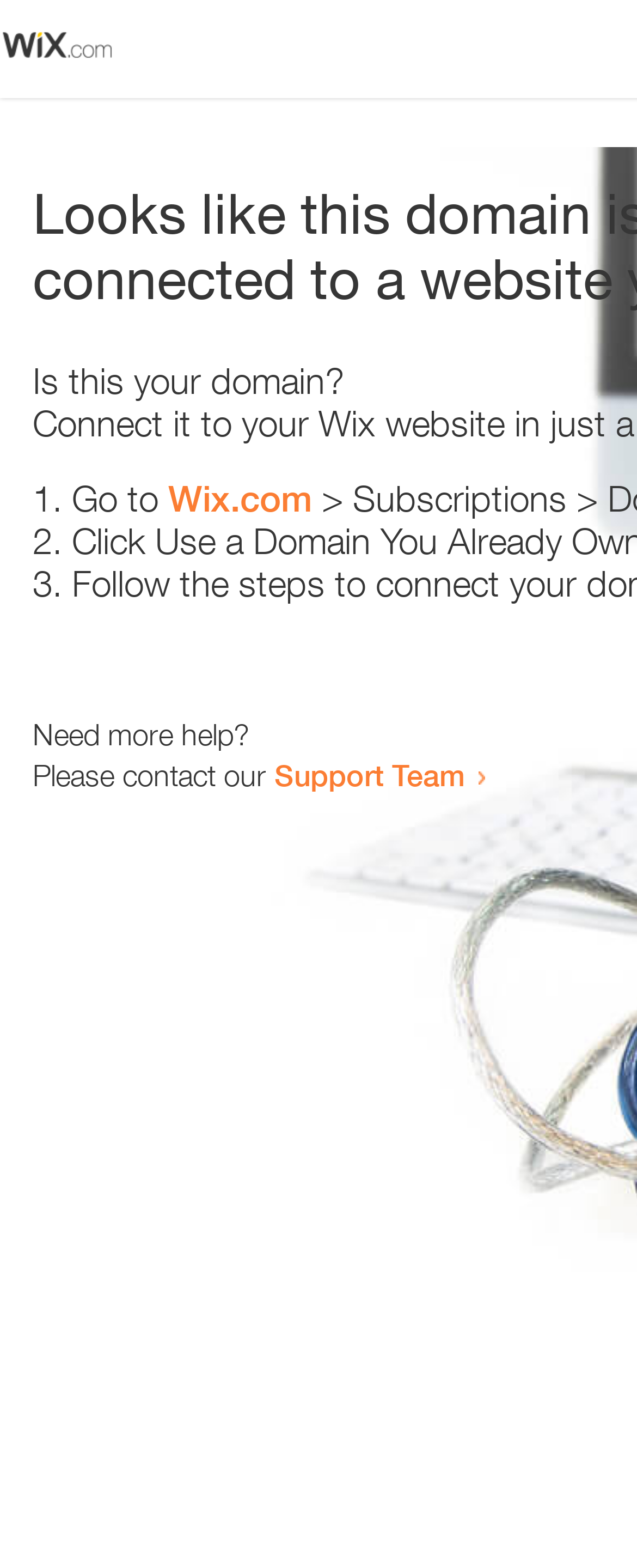Please look at the image and answer the question with a detailed explanation: What is the first step to resolve the error?

The webpage displays an error message, and the first step to resolve the error is mentioned in the list, which is to 'Go to Wix.com'. This can be inferred from the list marker '1.' followed by the static text 'Go to' and the link 'Wix.com'.